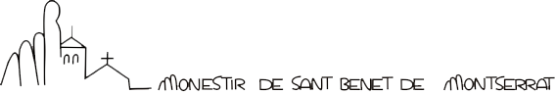What is the backdrop of the logo?
Using the visual information, answer the question in a single word or phrase.

Montserrat mountain range